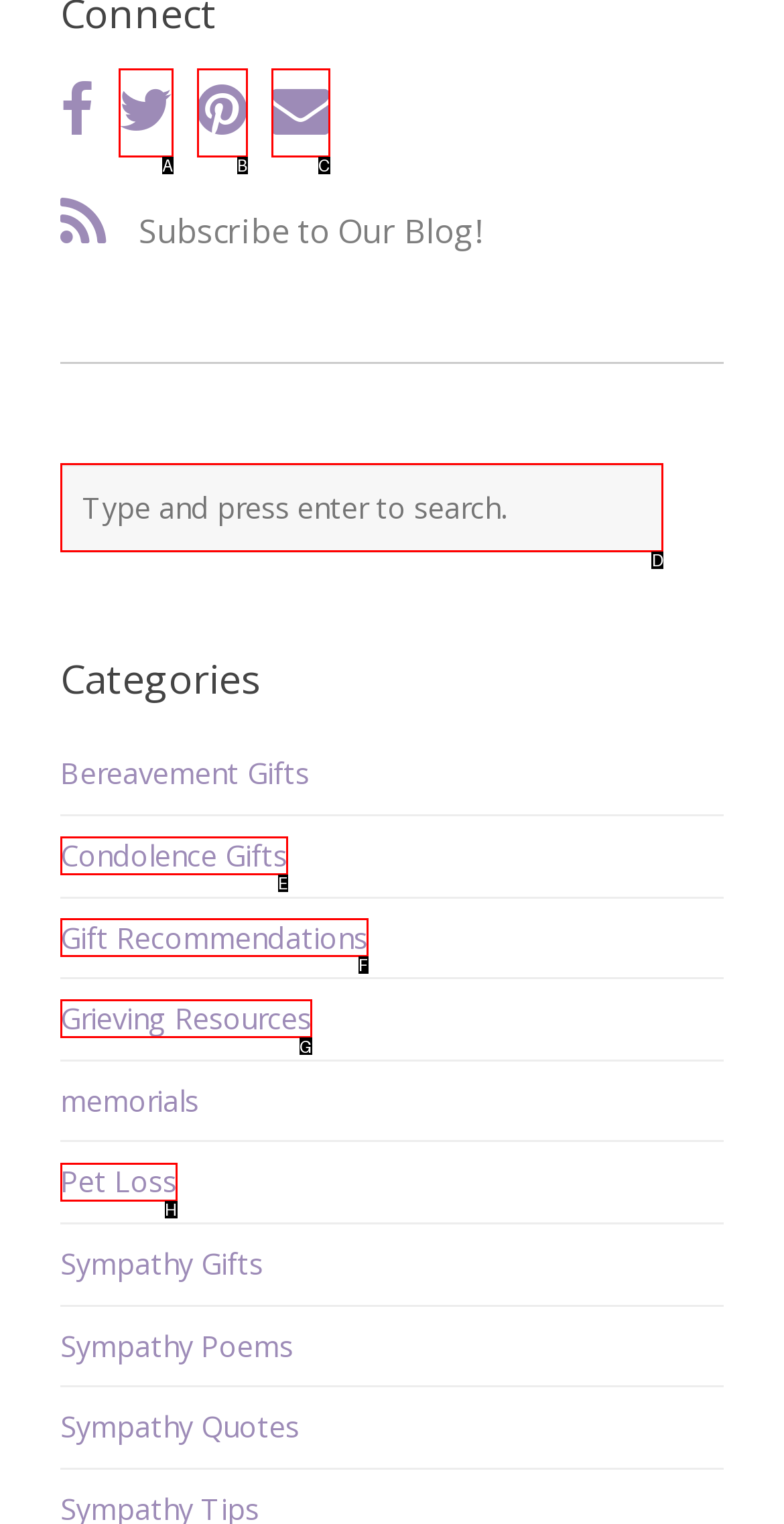What option should you select to complete this task: Search for something? Indicate your answer by providing the letter only.

D